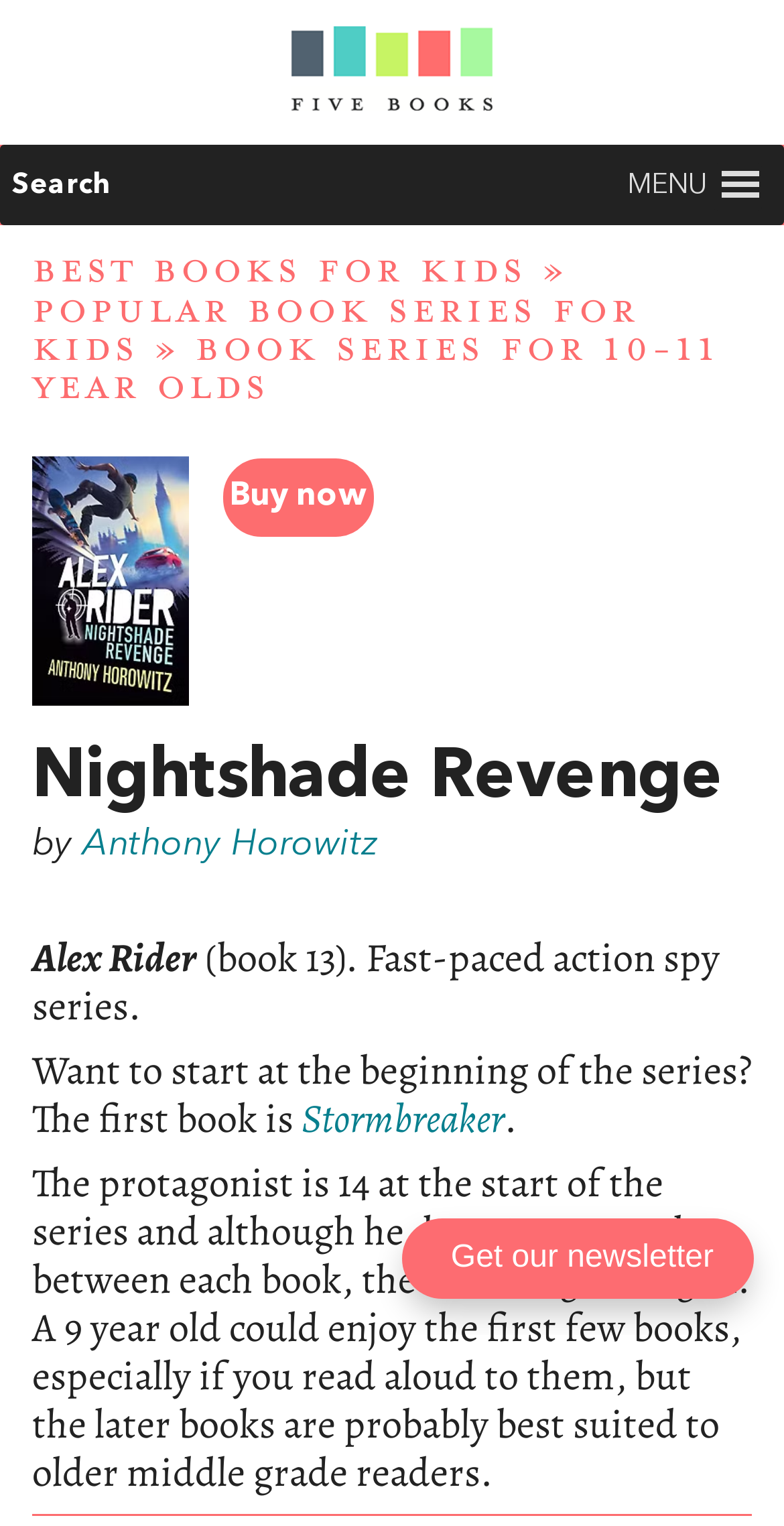Give a concise answer using only one word or phrase for this question:
What is the recommended age range for the later books in the series?

older middle grade readers